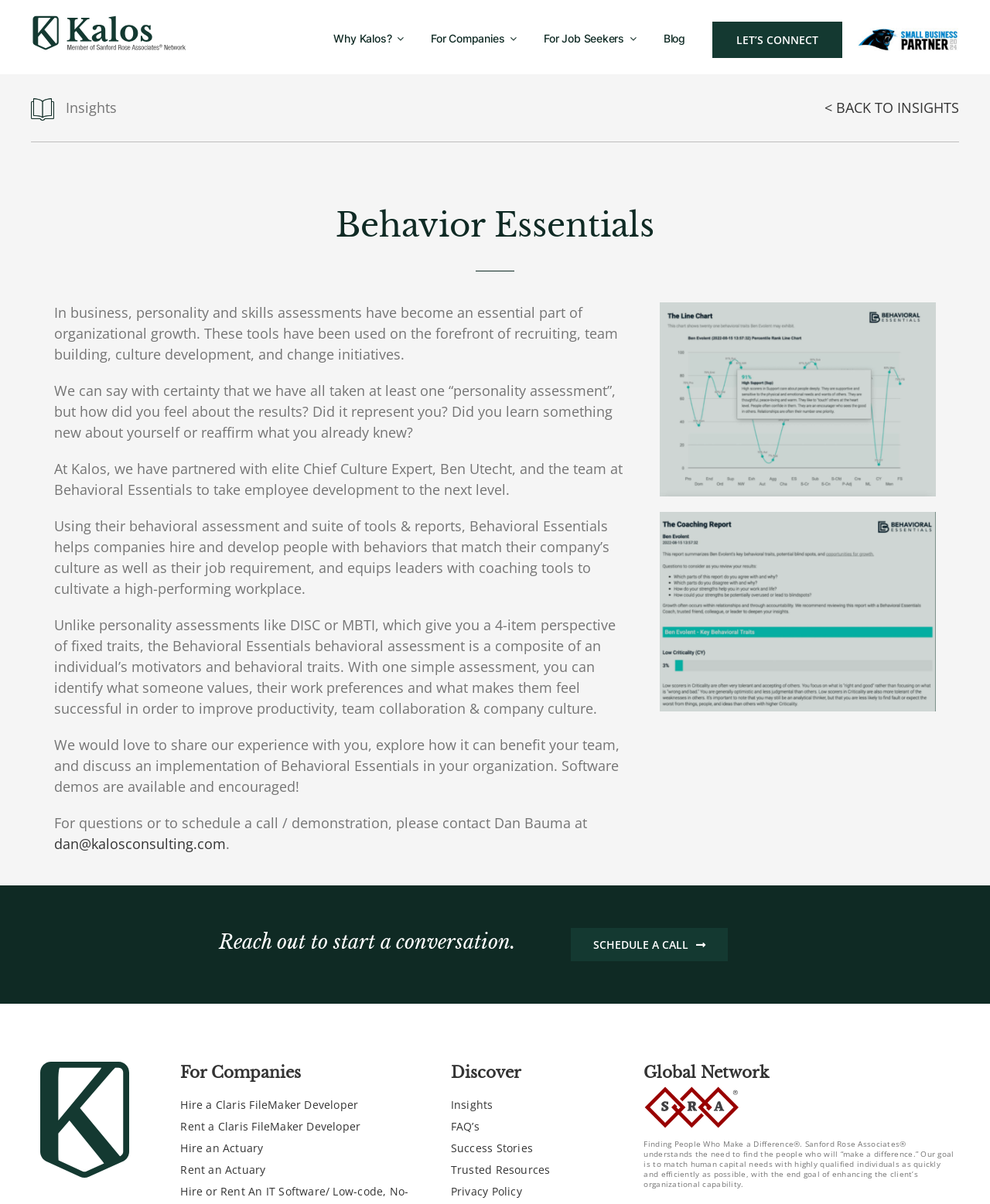What is the purpose of the 'Schedule a Call' button?
Using the visual information from the image, give a one-word or short-phrase answer.

Start a conversation